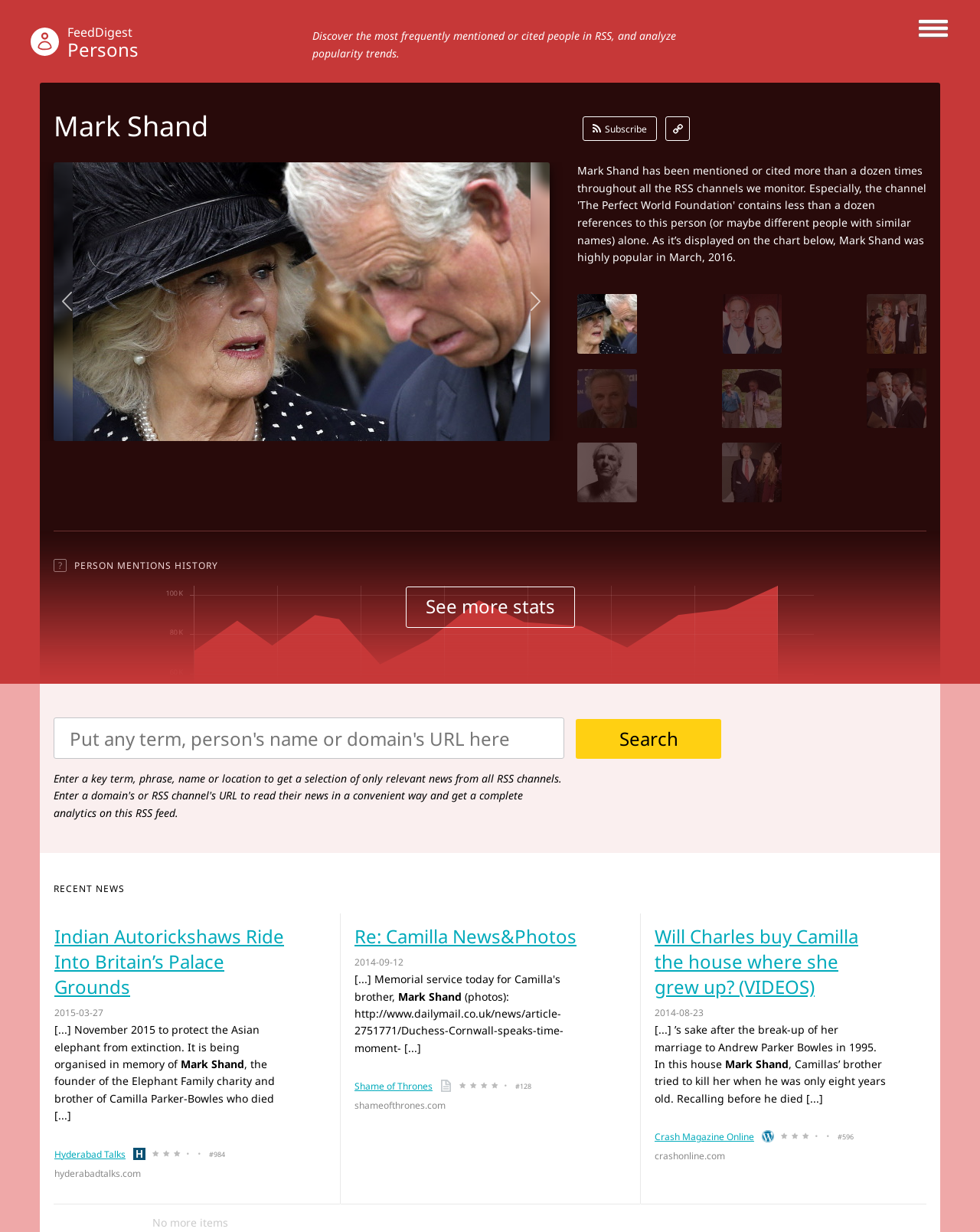Please respond in a single word or phrase: 
What is the text of the heading on the webpage?

Mark Shand